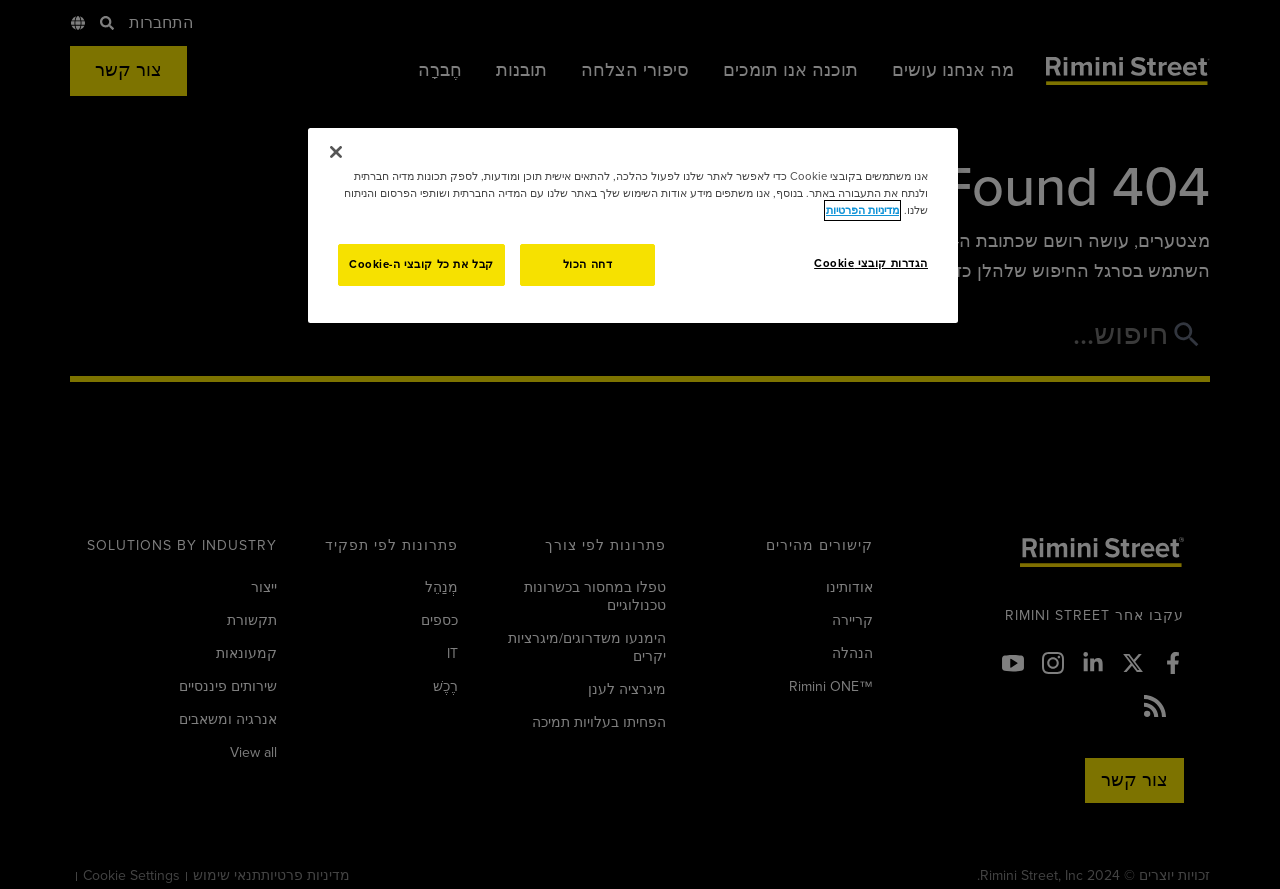Please identify the bounding box coordinates of the region to click in order to complete the given instruction: "Search for something". The coordinates should be four float numbers between 0 and 1, i.e., [left, top, right, bottom].

[0.079, 0.356, 0.915, 0.397]